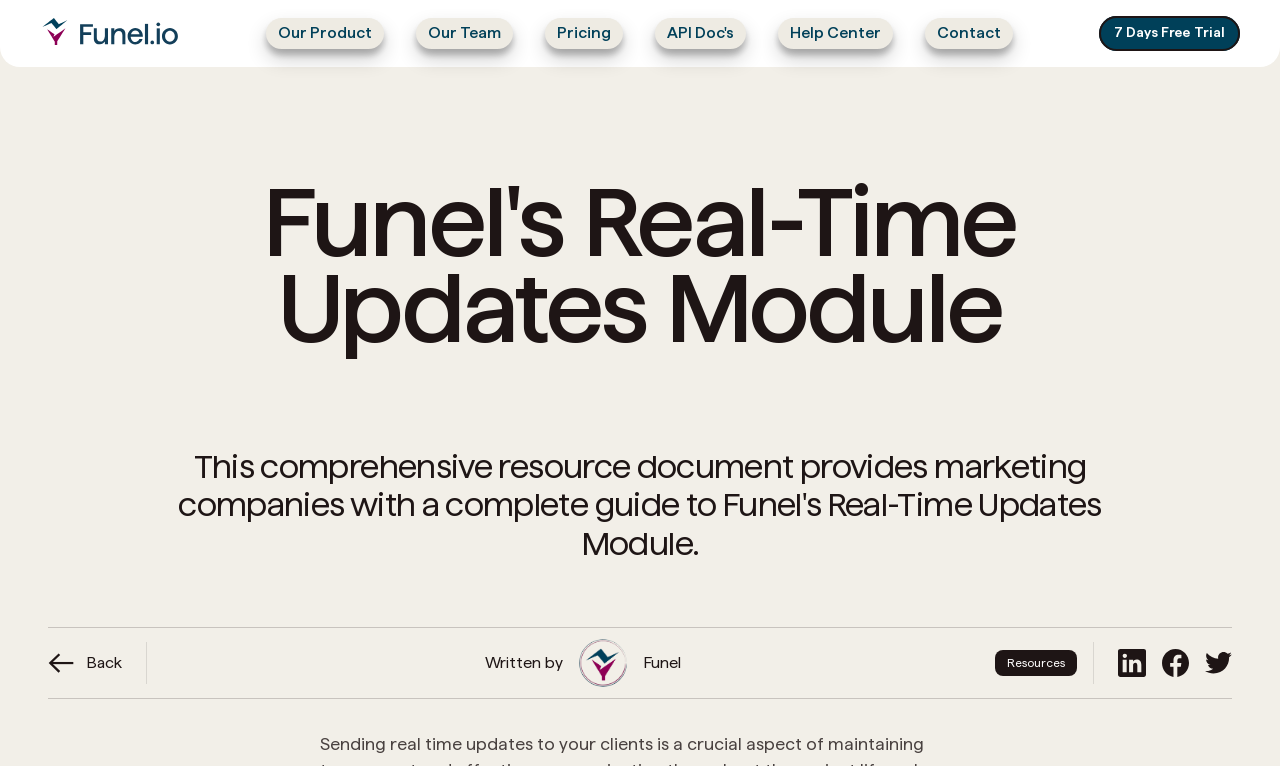Please find the bounding box coordinates in the format (top-left x, top-left y, bottom-right x, bottom-right y) for the given element description. Ensure the coordinates are floating point numbers between 0 and 1. Description: Our Team

[0.325, 0.023, 0.401, 0.064]